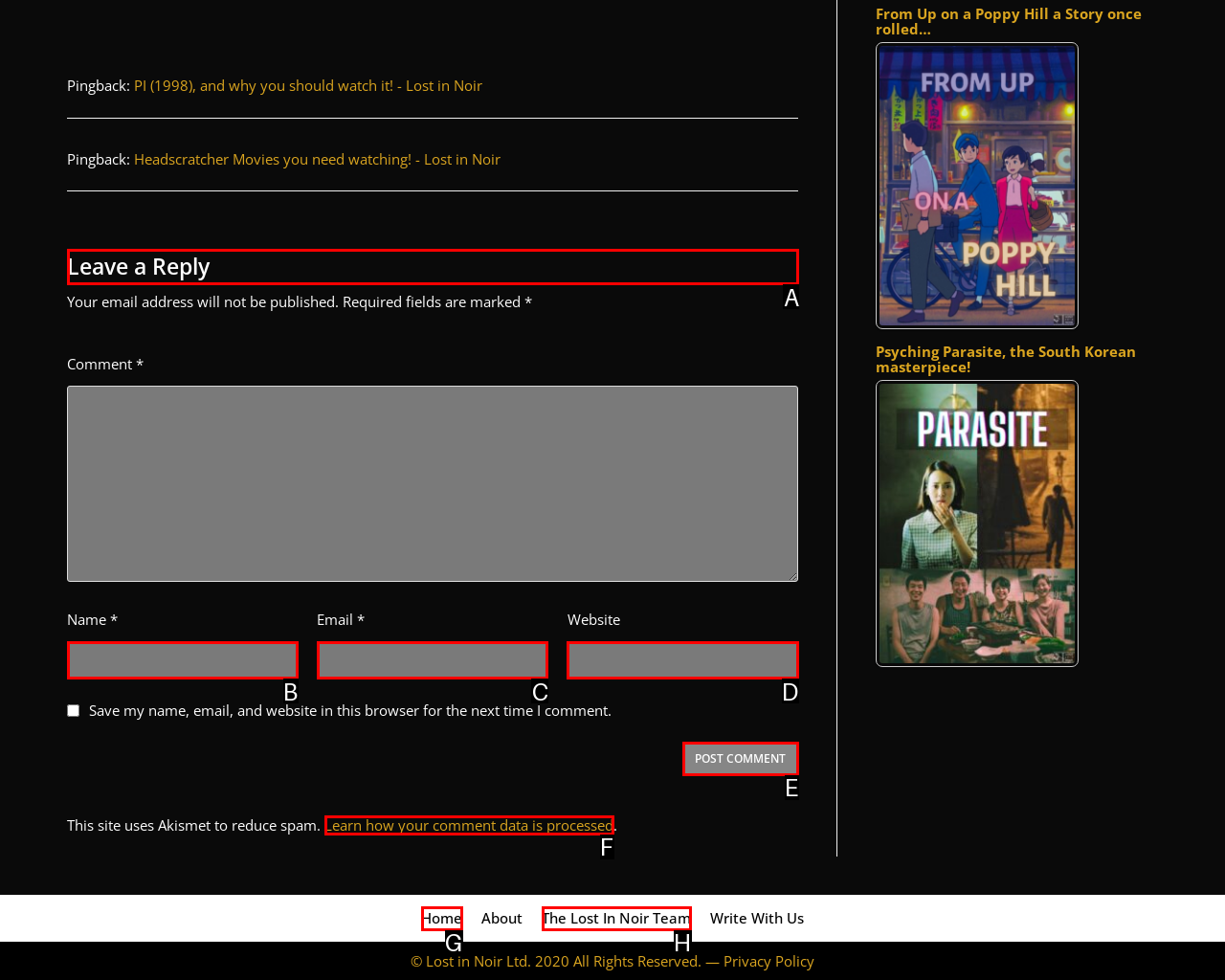Which HTML element should be clicked to fulfill the following task: Read the news about SIFAX Group honours 46 staff at Long Service Award?
Reply with the letter of the appropriate option from the choices given.

None